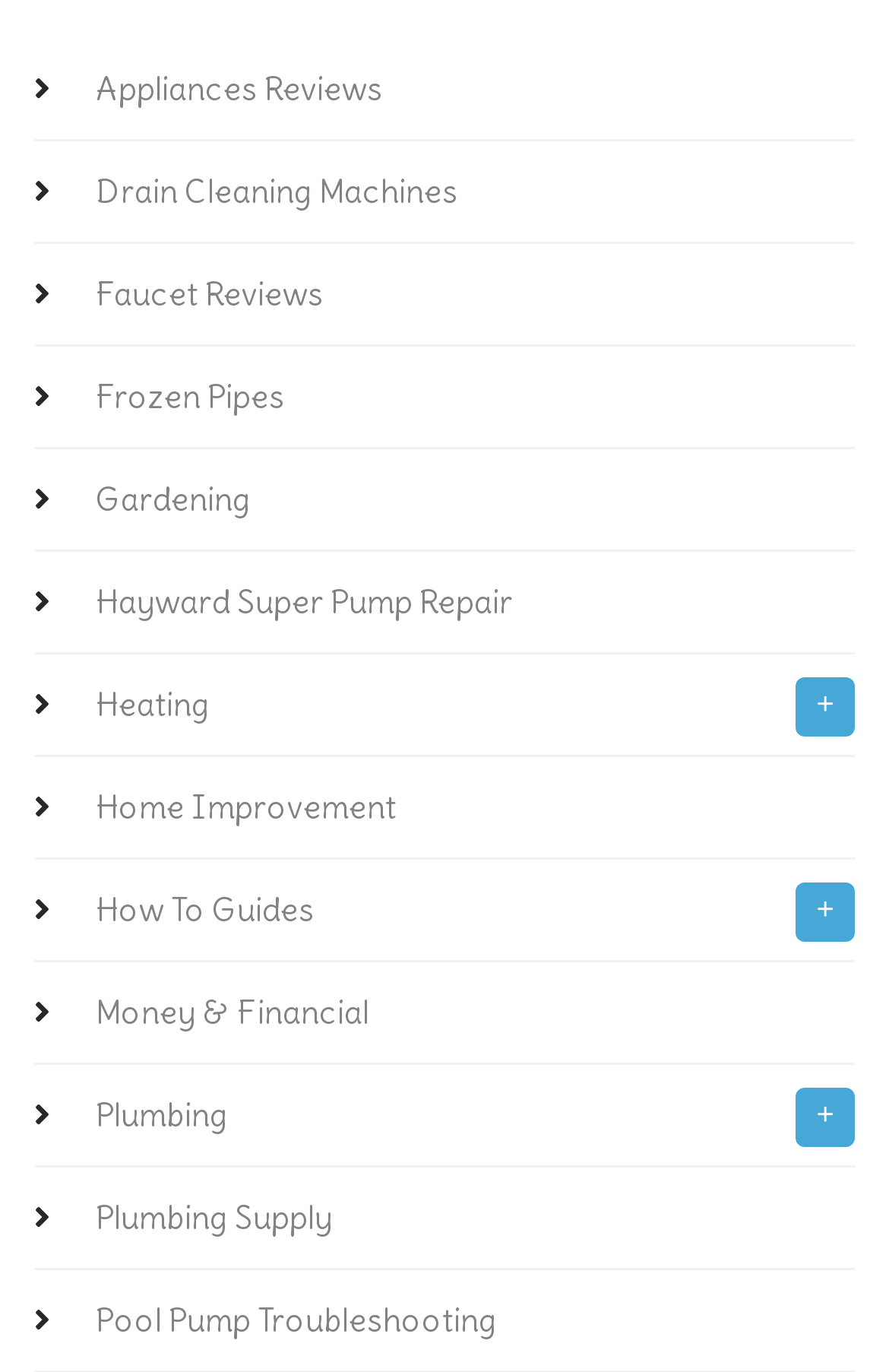What is the category listed above 'Heating'?
From the image, respond with a single word or phrase.

Hayward Super Pump Repair